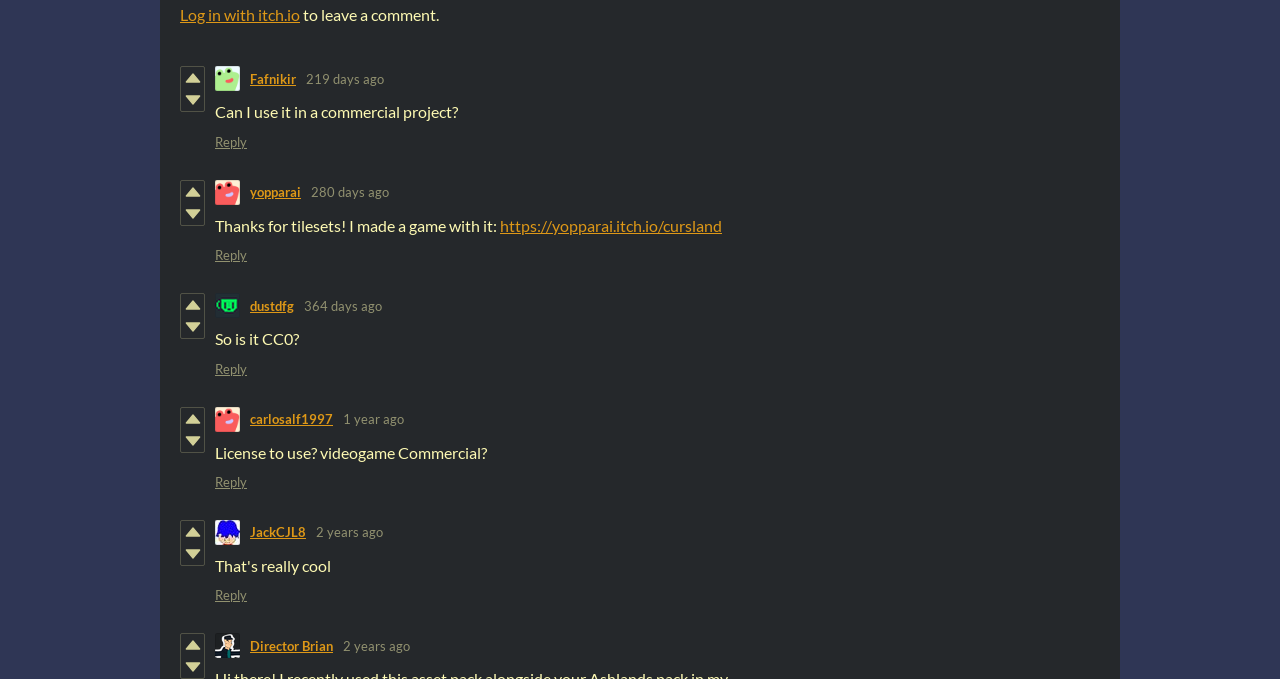Reply to the question below using a single word or brief phrase:
What is the purpose of the 'Vote up' and 'Vote down' links?

To rate comments